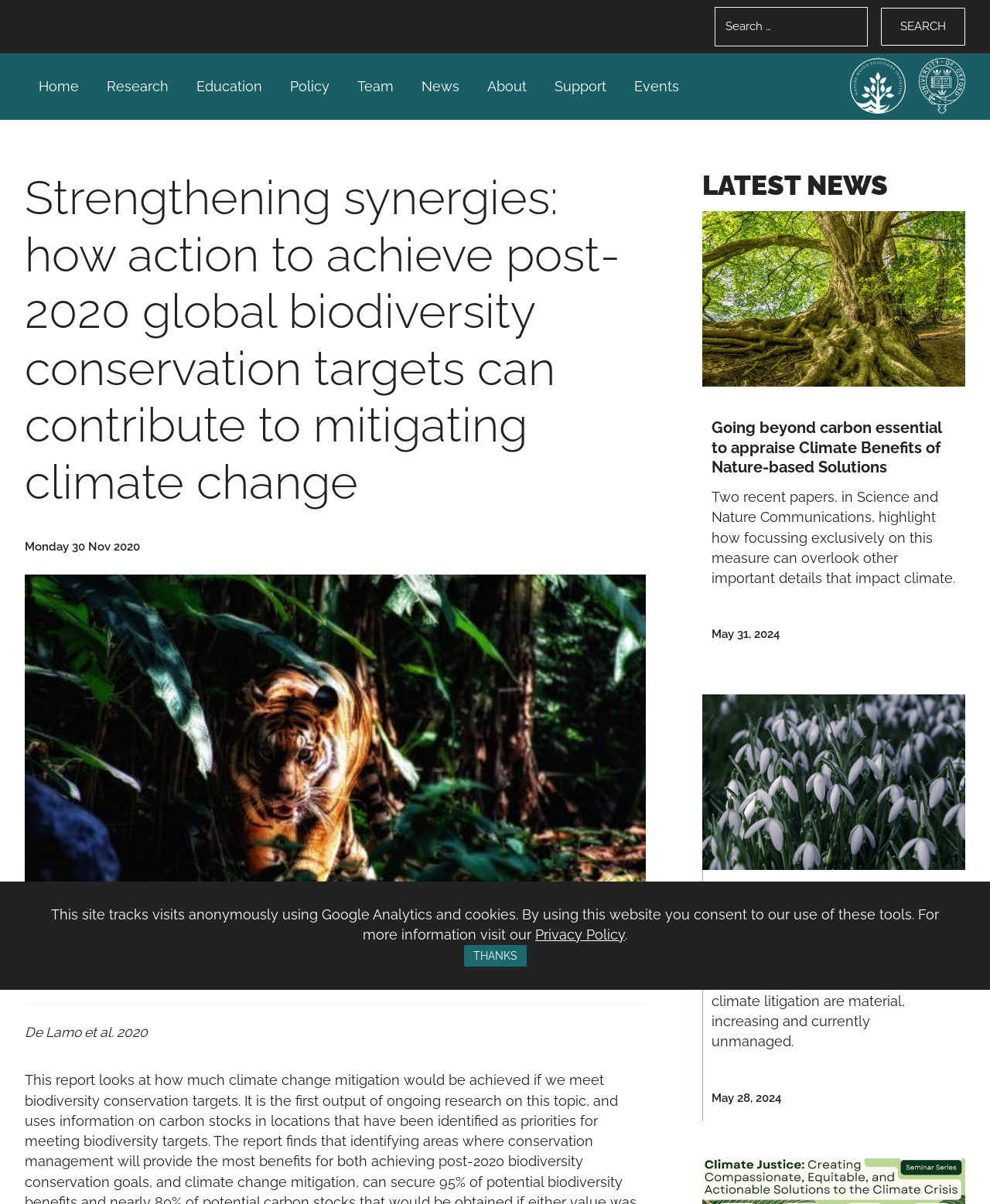Highlight the bounding box coordinates of the element that should be clicked to carry out the following instruction: "Go to Home page". The coordinates must be given as four float numbers ranging from 0 to 1, i.e., [left, top, right, bottom].

[0.034, 0.062, 0.084, 0.083]